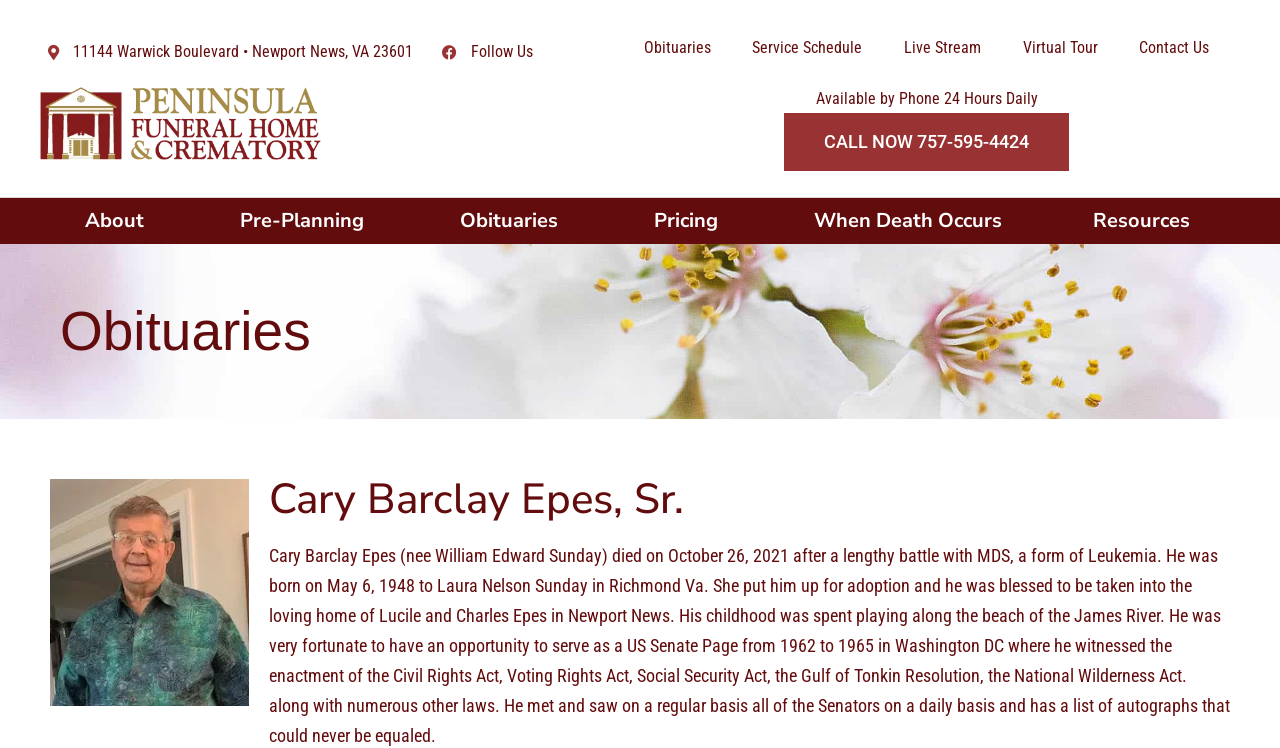What is the phone number to call for Peninsula Funeral Home?
Relying on the image, give a concise answer in one word or a brief phrase.

757-595-4424